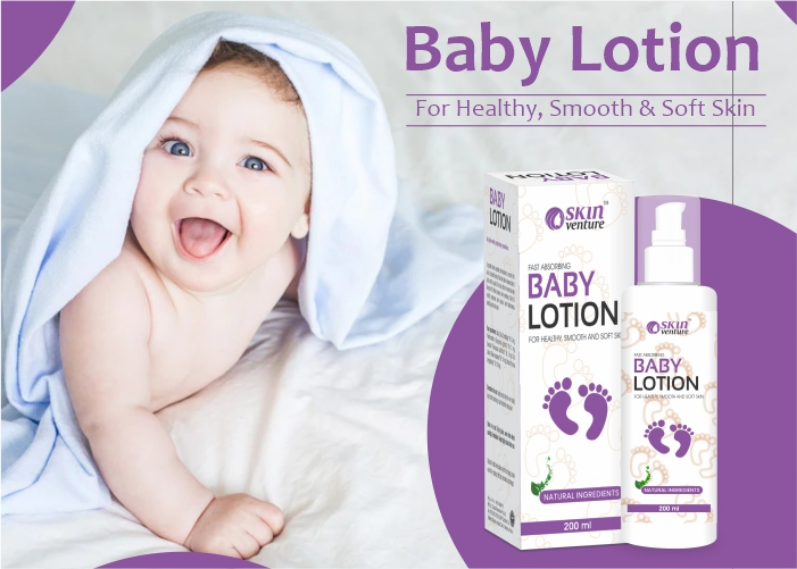Describe thoroughly the contents of the image.

This image showcases a cheerful baby wrapped in a light blue towel, beaming with a joyful smile, embodying the essence of happiness and comfort. Next to the baby is an aesthetically pleasing display of "Skin Venture" baby lotion, emphasizing its attributes as a fast-absorbing product designed for healthy, smooth, and soft skin. The packaging features a playful design with footprint graphics and highlights the use of natural ingredients, reinforcing the brand's commitment to gentle and safe care for delicate skin. The background complements the soothing theme, making it clear that this lotion is ideal for nurturing babies.